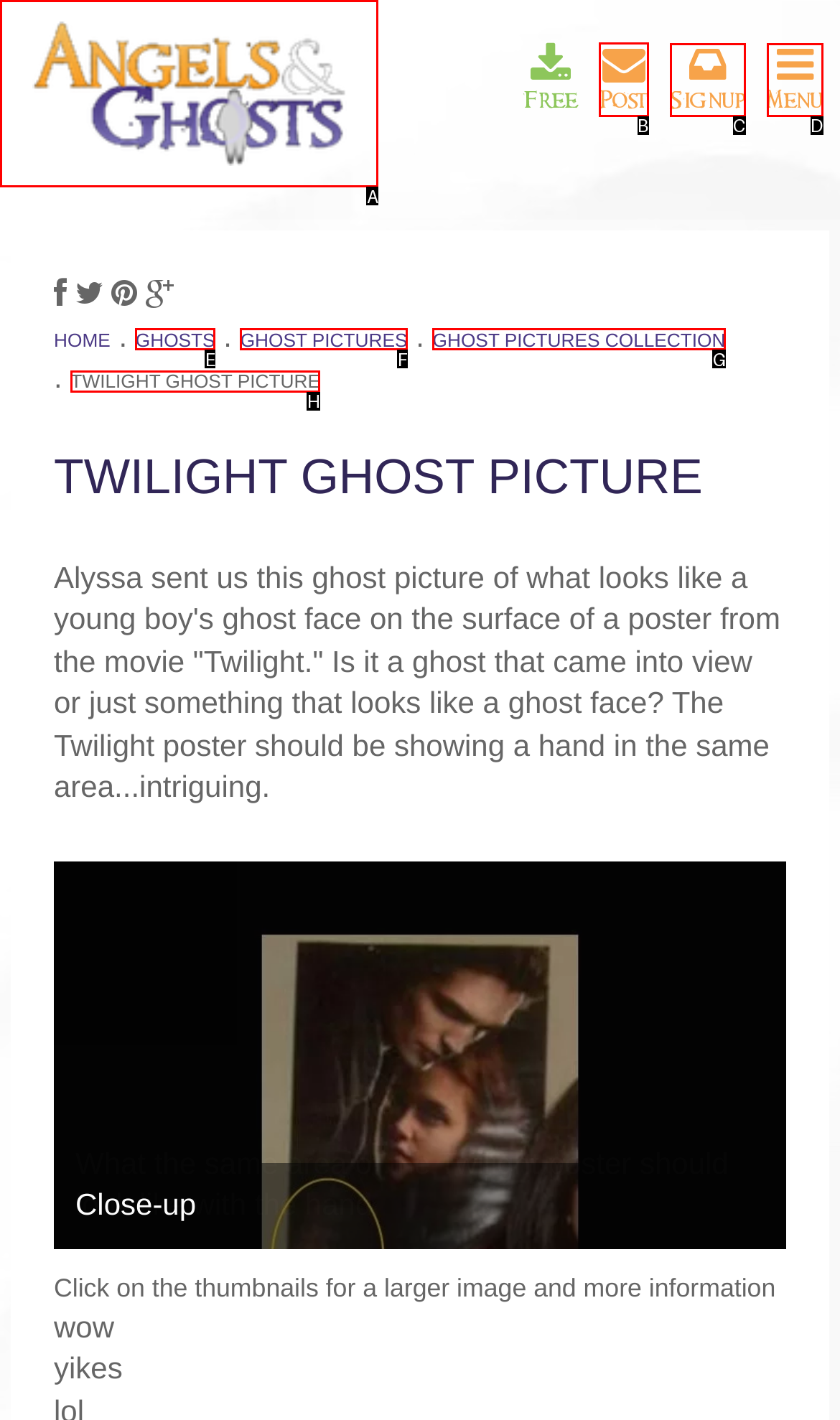Determine which HTML element to click to execute the following task: Visit Facebook page Answer with the letter of the selected option.

None